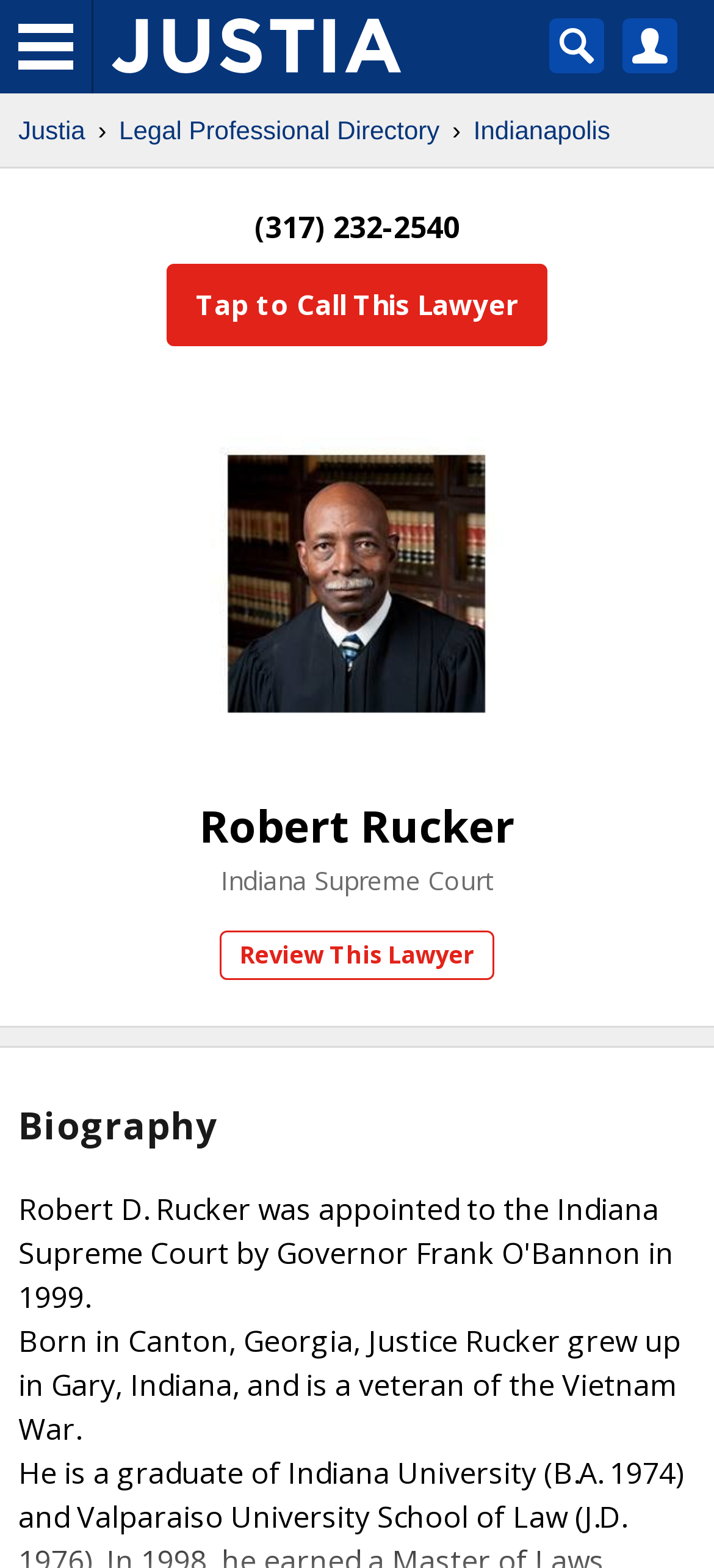What is the name of the lawyer?
Give a one-word or short-phrase answer derived from the screenshot.

Robert Rucker